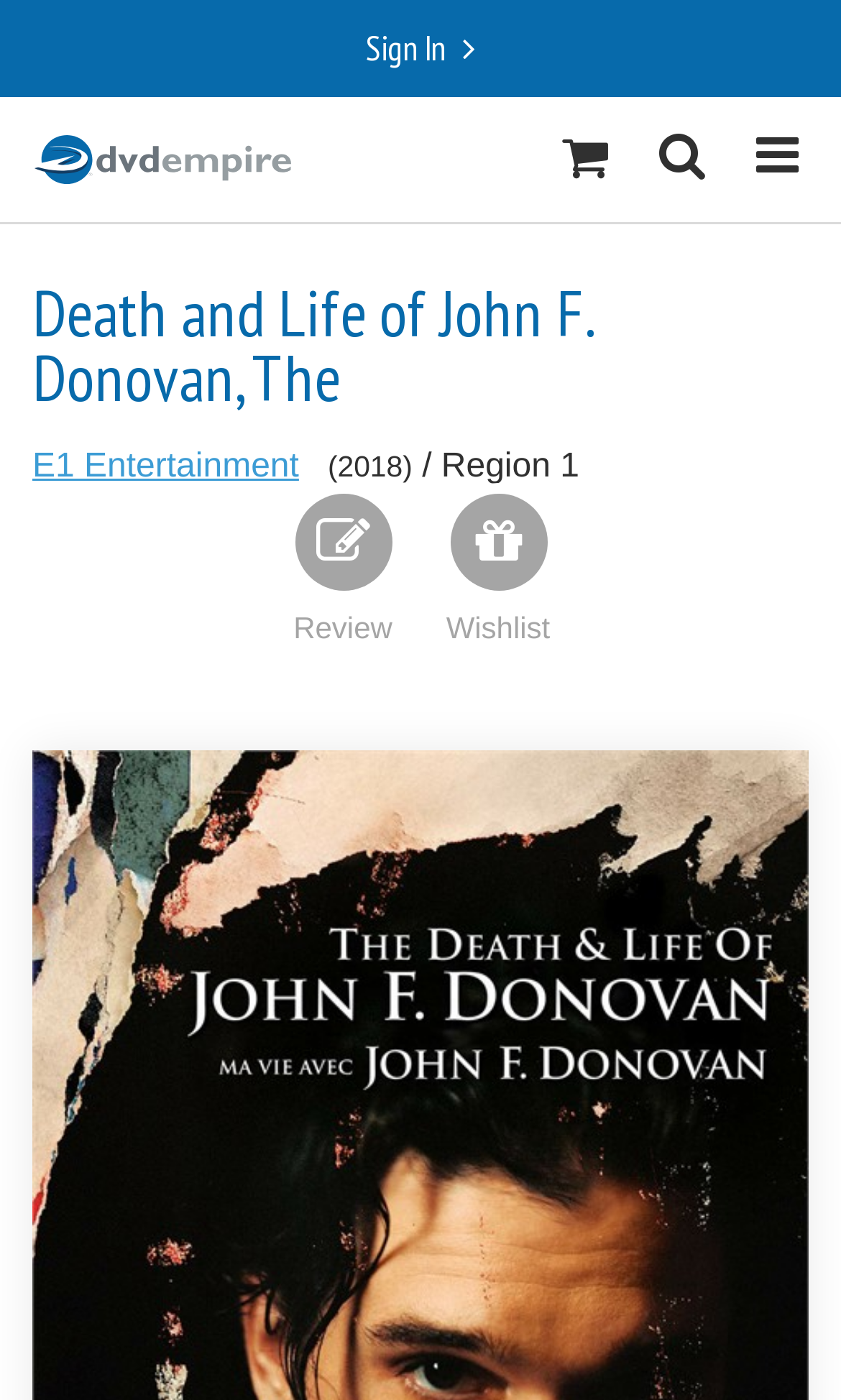Using the provided description: "label="Toggle Search"", find the bounding box coordinates of the corresponding UI element. The output should be four float numbers between 0 and 1, in the format [left, top, right, bottom].

[0.753, 0.069, 0.868, 0.159]